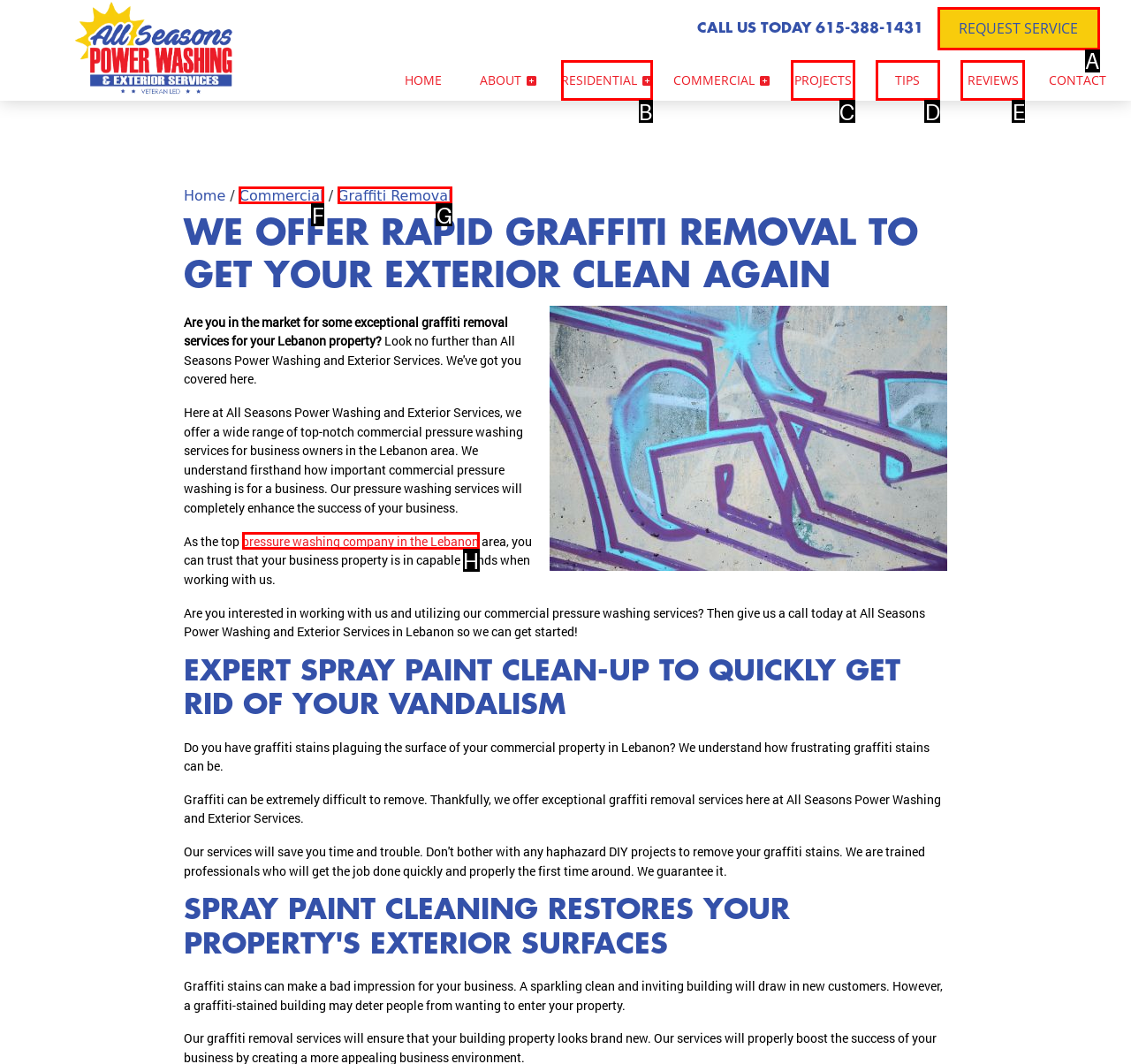Choose the letter that best represents the description: Graffiti Removal. Answer with the letter of the selected choice directly.

G